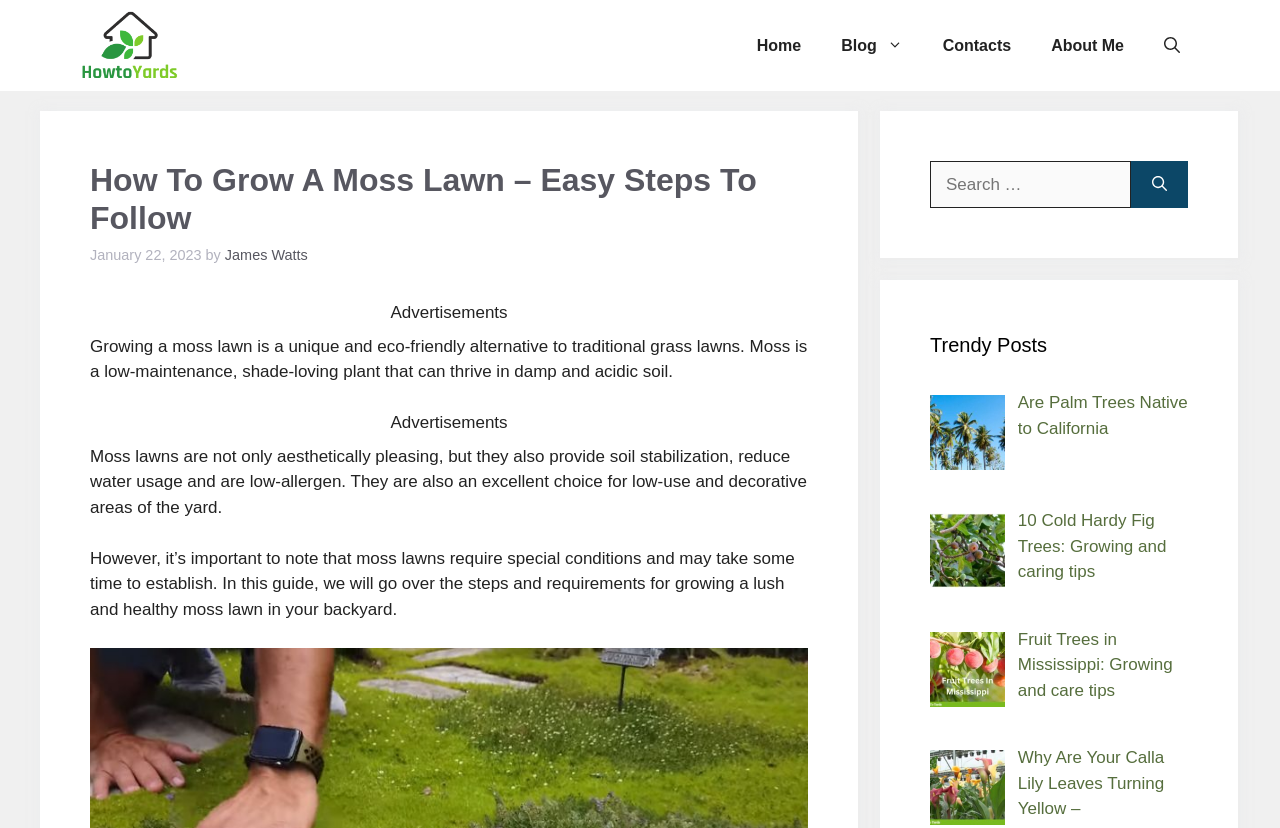Could you provide the bounding box coordinates for the portion of the screen to click to complete this instruction: "Click the 'Home' link"?

[0.576, 0.015, 0.642, 0.094]